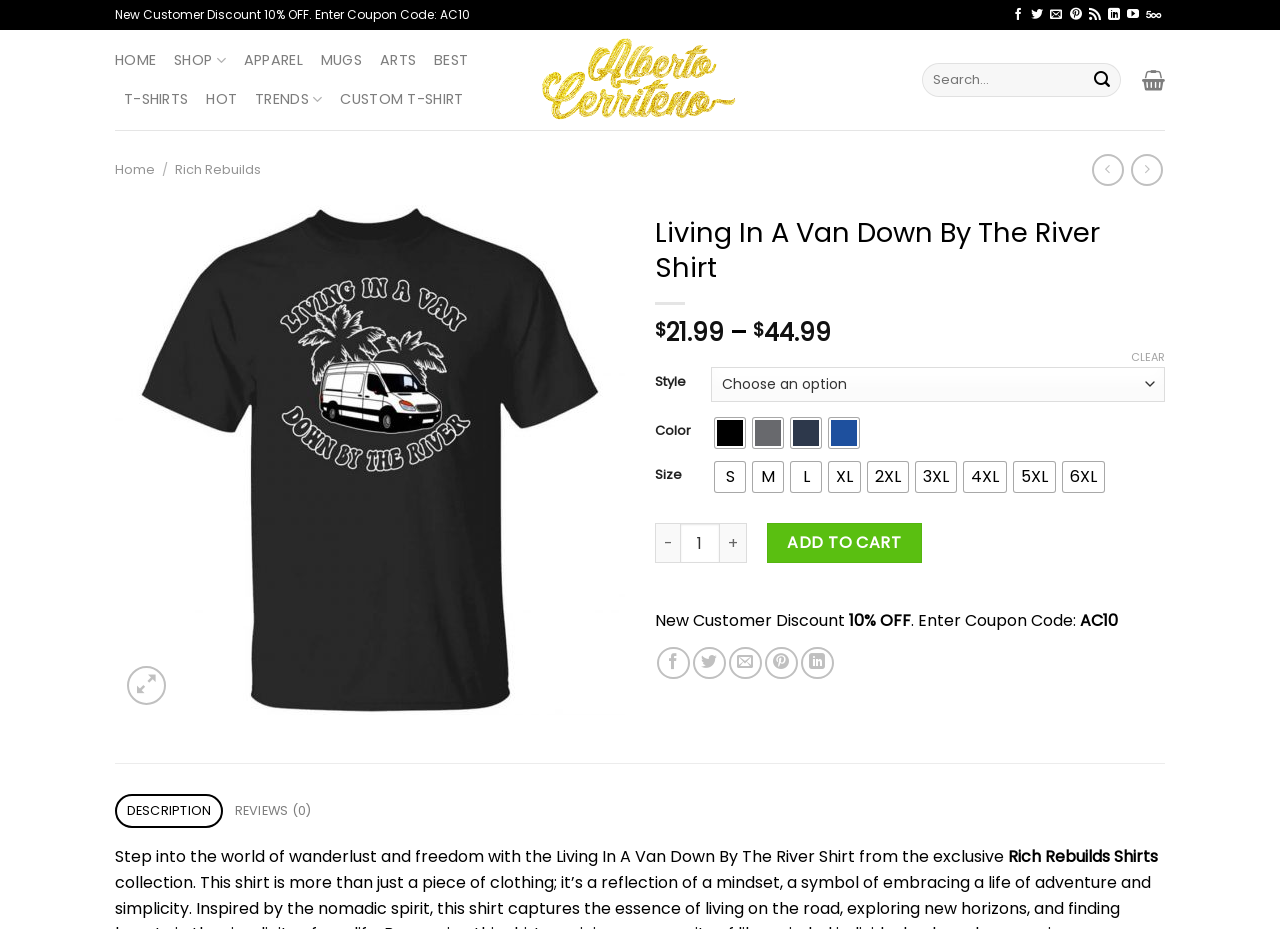Please identify the bounding box coordinates of the element that needs to be clicked to execute the following command: "Select a style for the shirt". Provide the bounding box using four float numbers between 0 and 1, formatted as [left, top, right, bottom].

[0.555, 0.395, 0.91, 0.432]